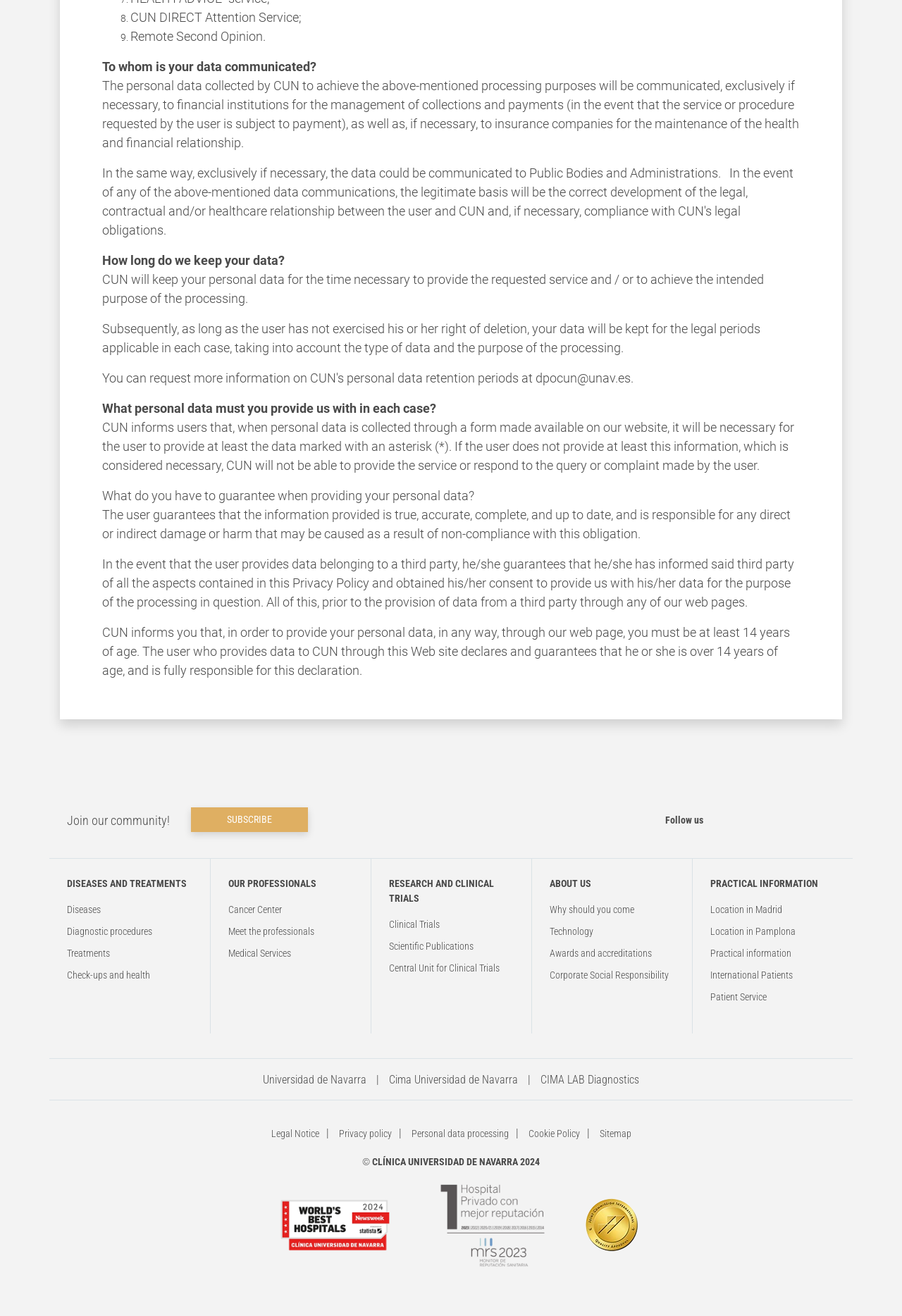What is the purpose of providing personal data?
Answer the question based on the image using a single word or a brief phrase.

To achieve processing purposes